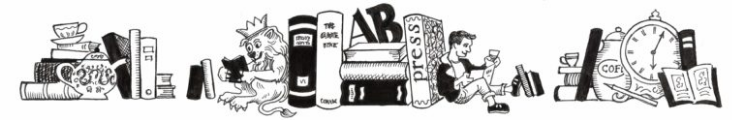What is the character on the right doing? Look at the image and give a one-word or short phrase answer.

Reading